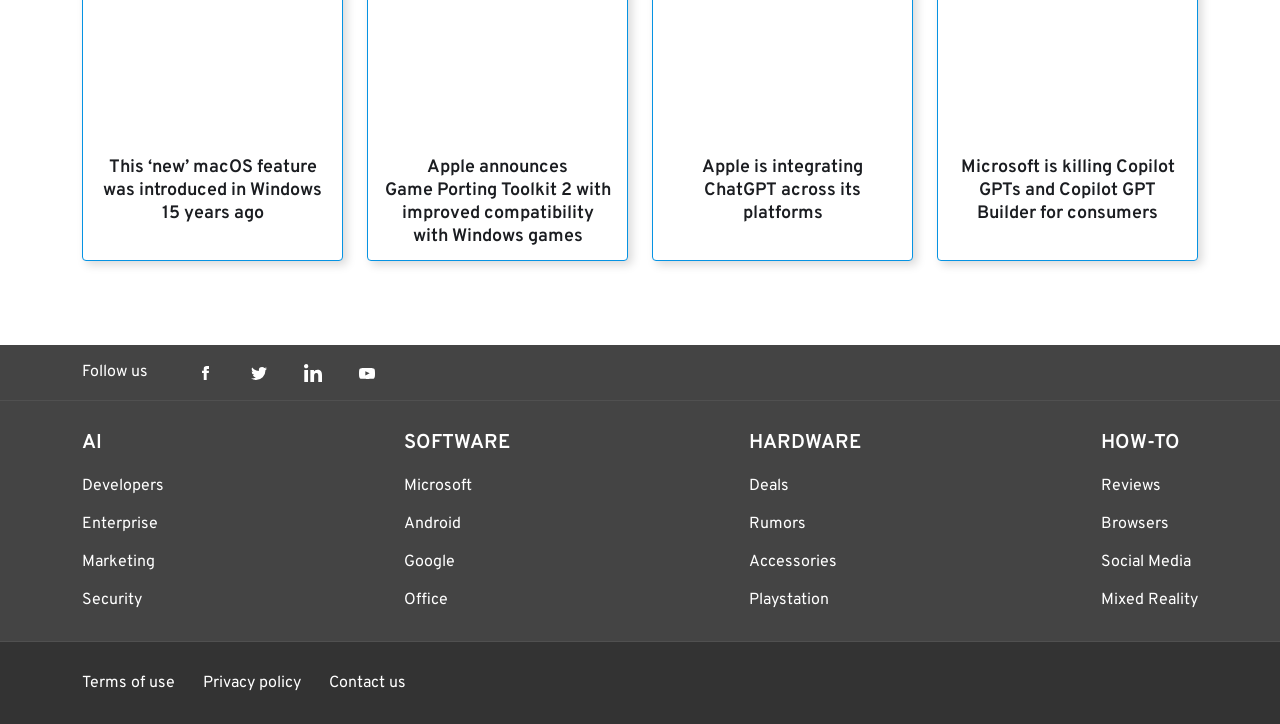Respond to the question below with a single word or phrase:
What is the category of 'AI'?

SOFTWARE